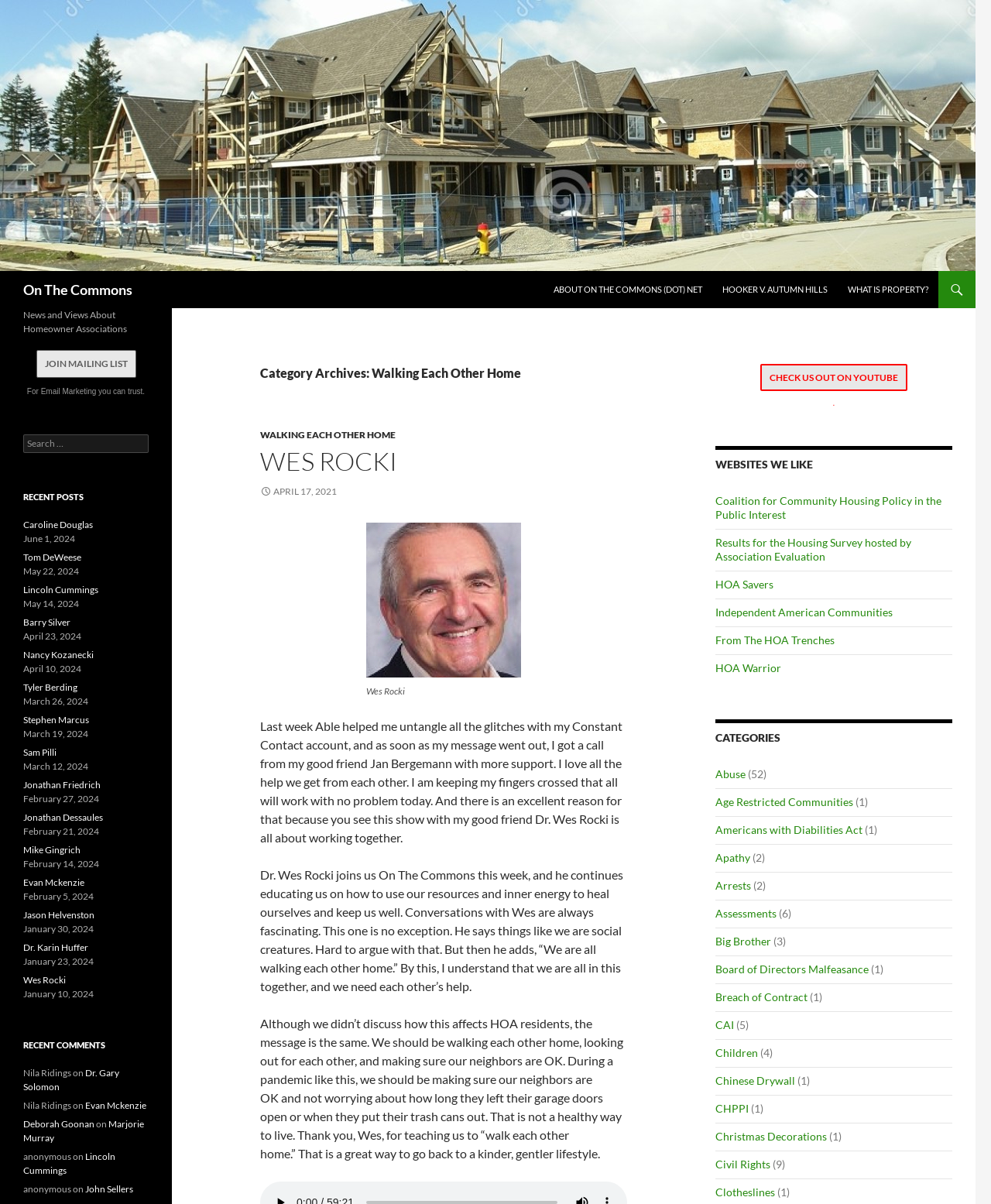Determine the bounding box coordinates for the area that needs to be clicked to fulfill this task: "Search for something". The coordinates must be given as four float numbers between 0 and 1, i.e., [left, top, right, bottom].

[0.023, 0.361, 0.15, 0.376]